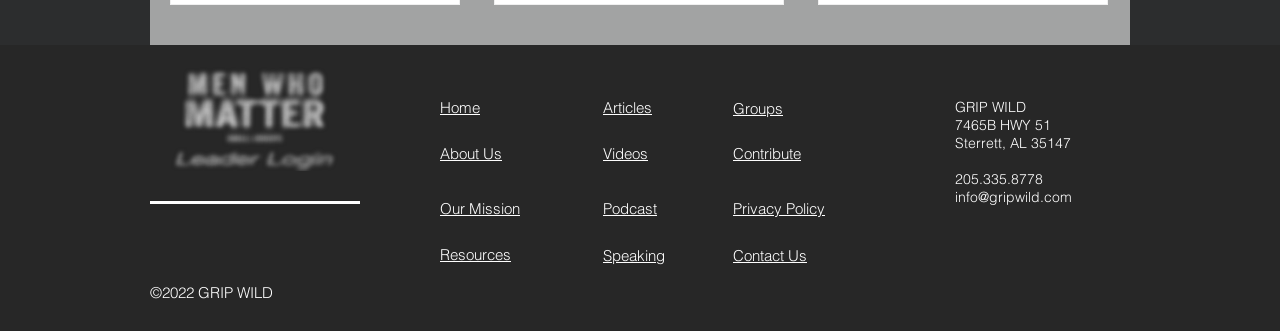Find the bounding box coordinates of the clickable area required to complete the following action: "Visit Instagram page".

[0.117, 0.662, 0.152, 0.798]